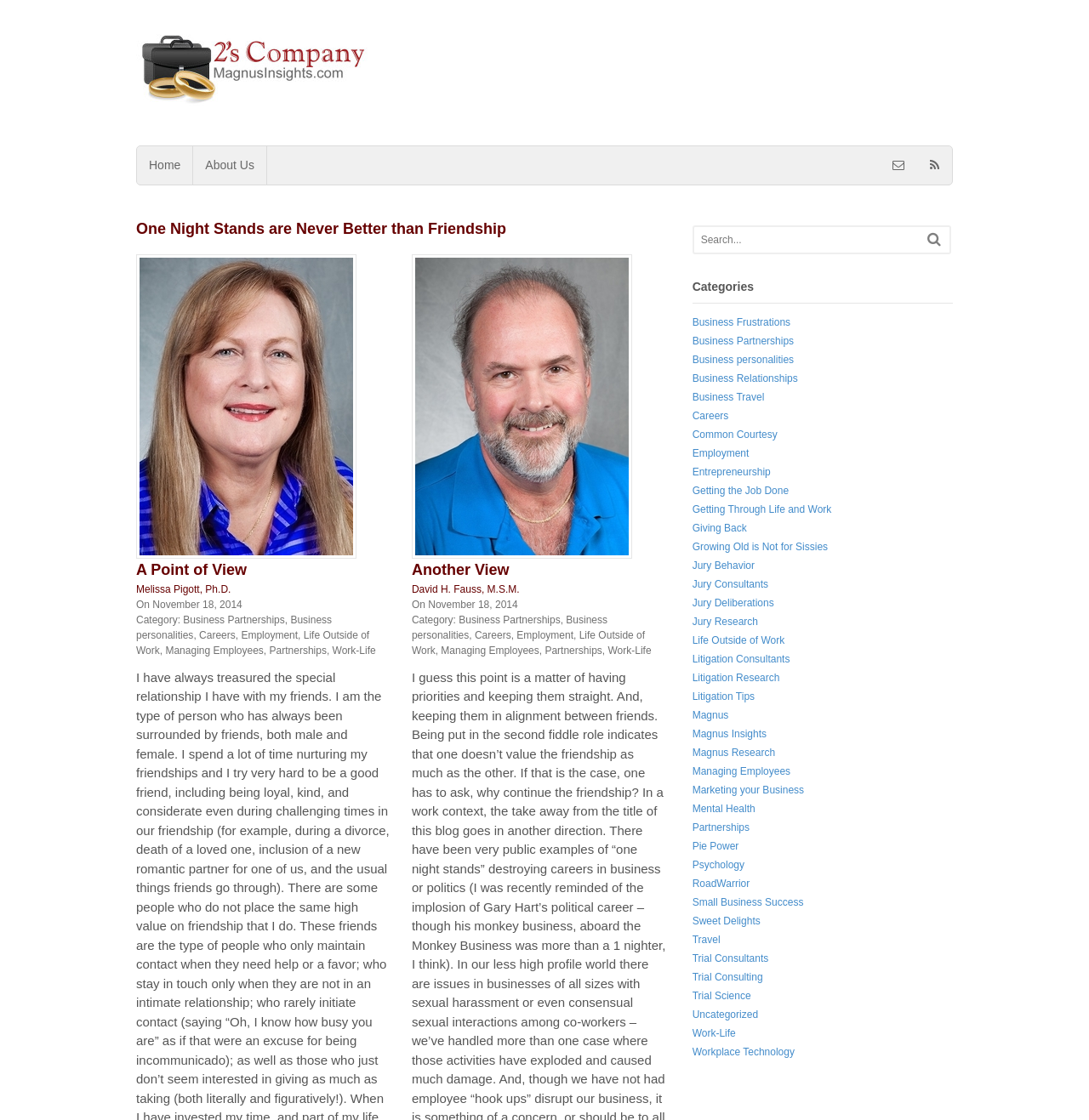Who is the author of the 'A Point of View' section?
Use the information from the screenshot to give a comprehensive response to the question.

I found the author's name by looking at the heading 'A Point of View' and the subsequent heading 'Melissa Pigott, Ph.D.' which indicates the author's name.